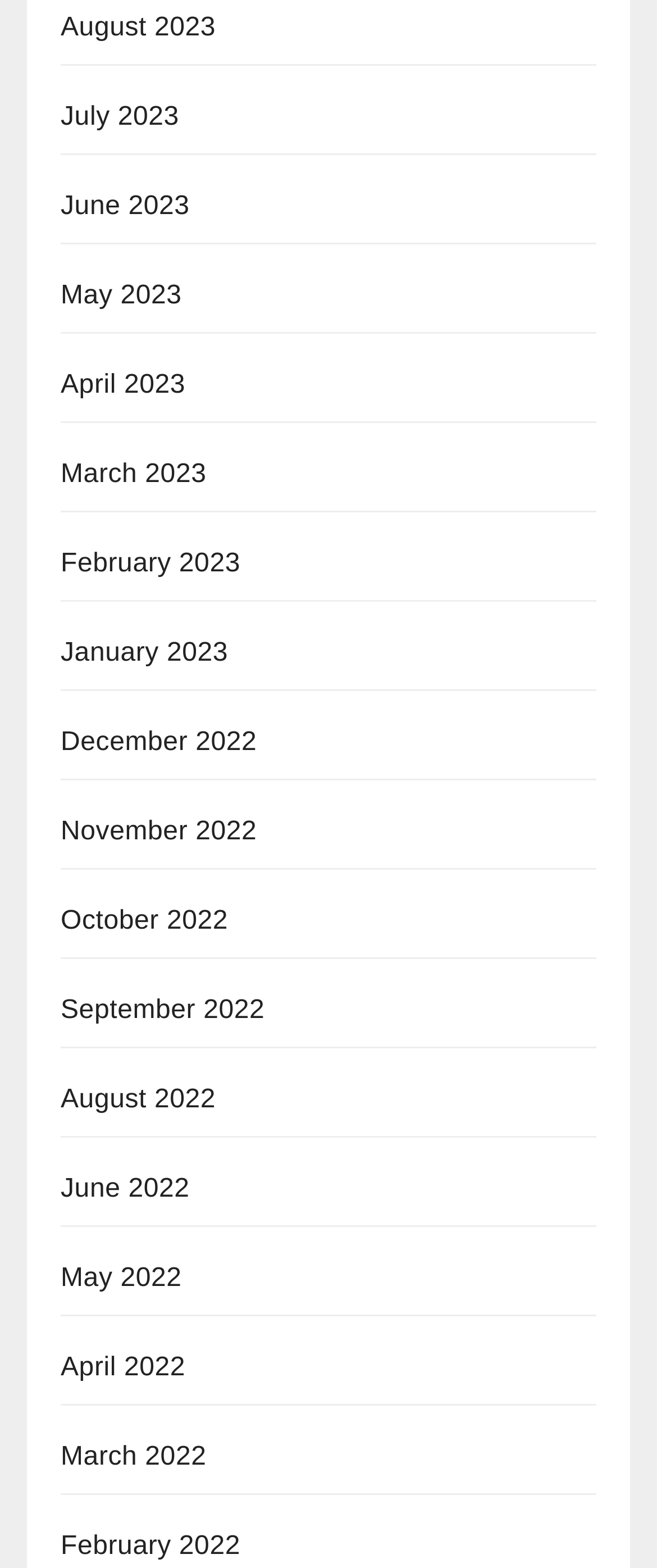What is the earliest month listed? Using the information from the screenshot, answer with a single word or phrase.

February 2022